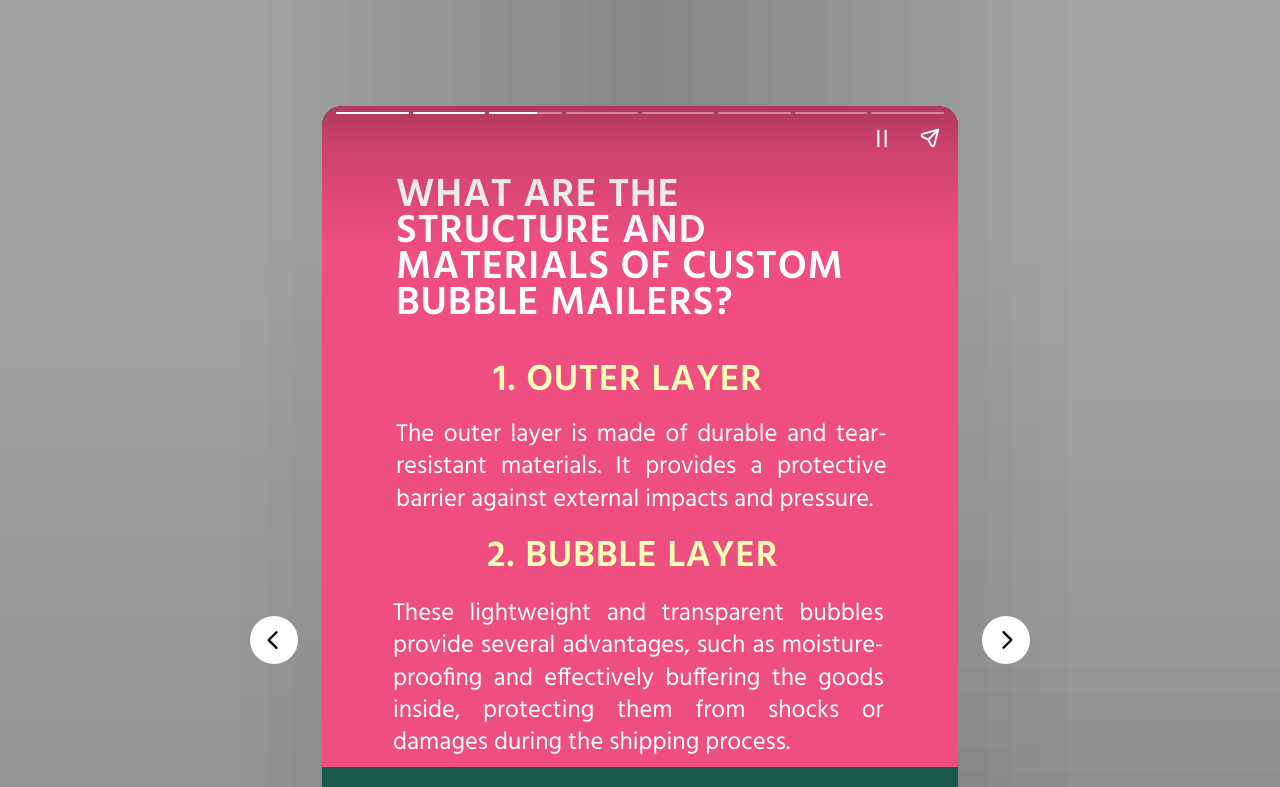What is the outer layer of custom bubble mailers made of?
Please provide a single word or phrase as your answer based on the screenshot.

durable and tear-resistant materials